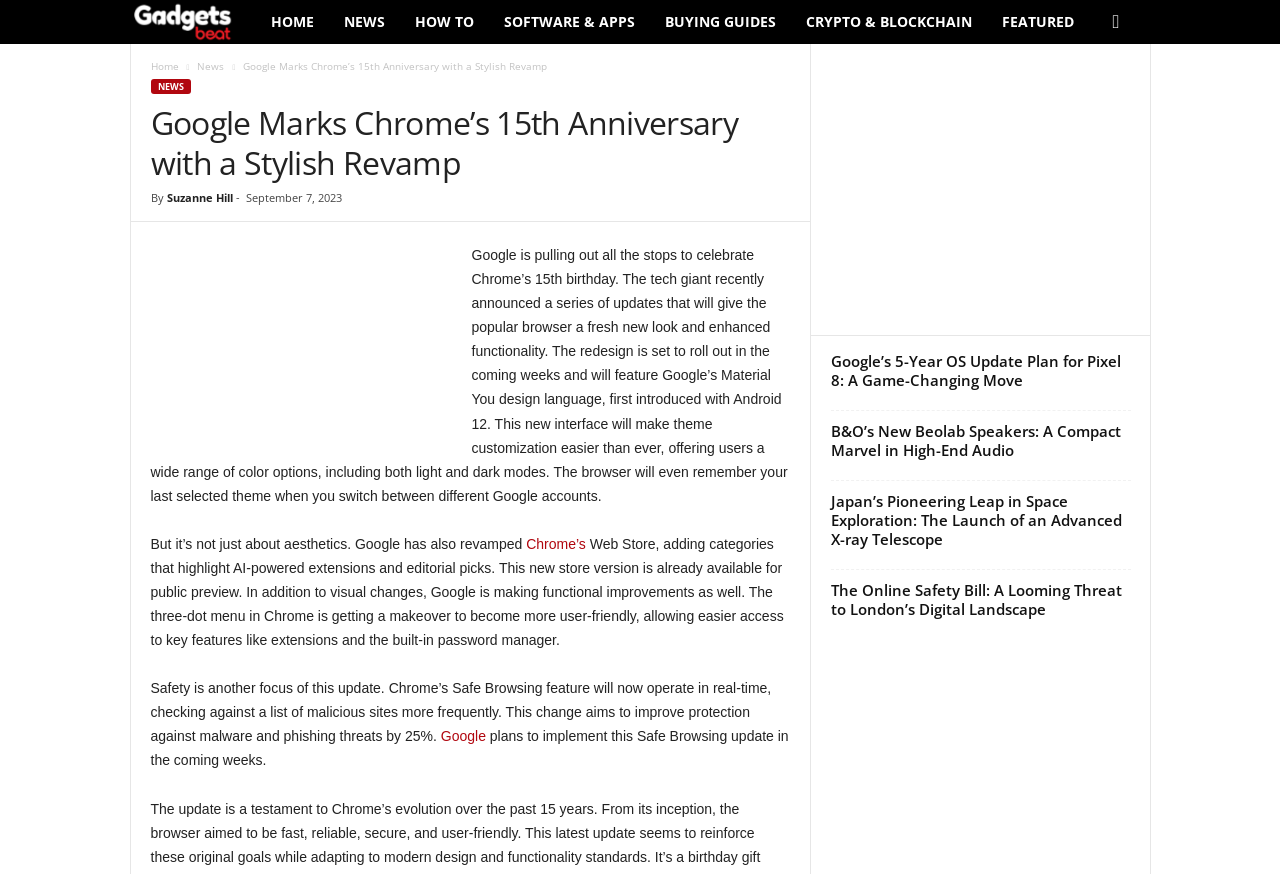What design language will the new Chrome interface use?
Provide a detailed and extensive answer to the question.

According to the webpage, the redesign of Chrome will feature Google's Material You design language, which was first introduced with Android 12, making theme customization easier than ever.